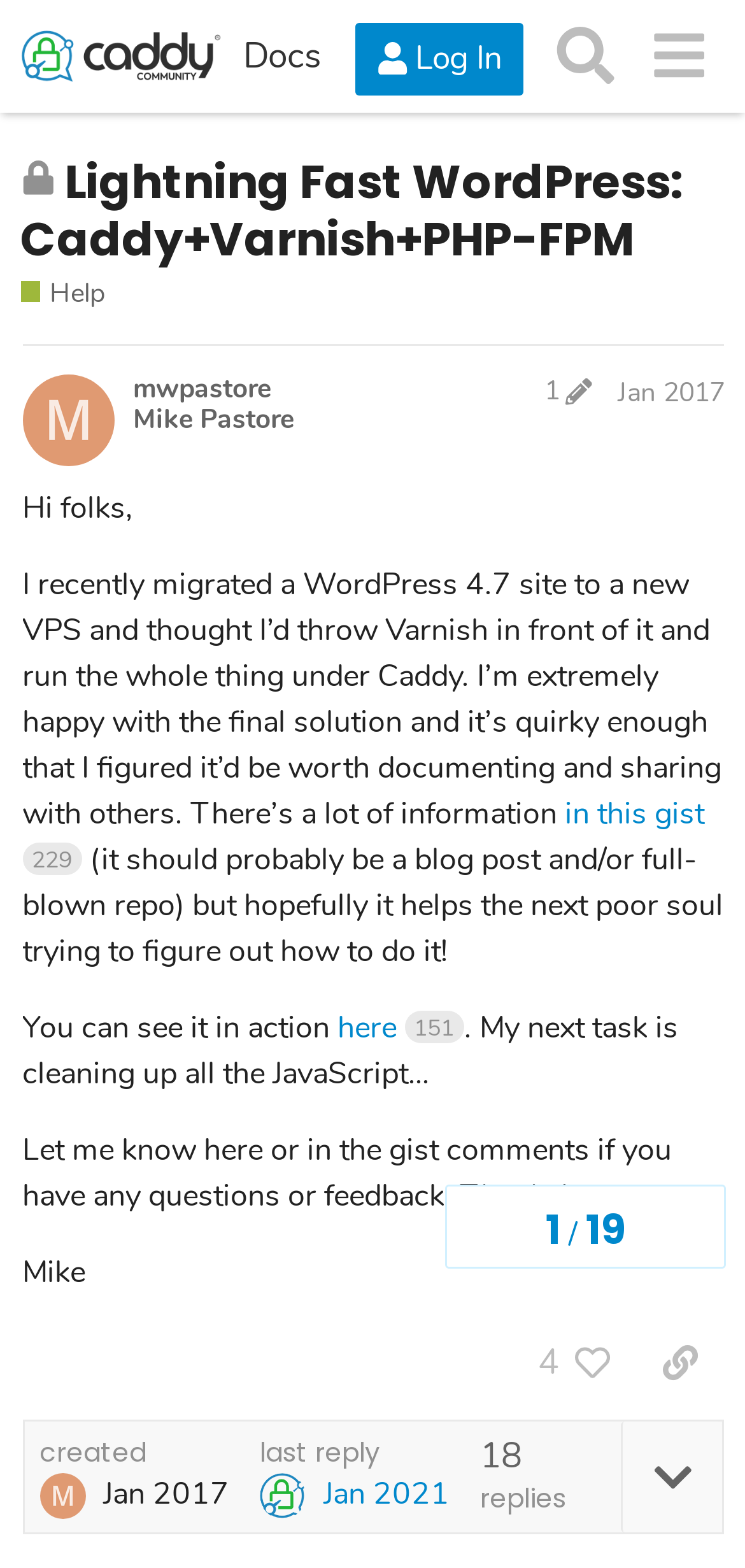How many replies are there in this topic?
From the details in the image, answer the question comprehensively.

The text '18 replies' is displayed at the bottom of the page, indicating the number of replies in this topic.